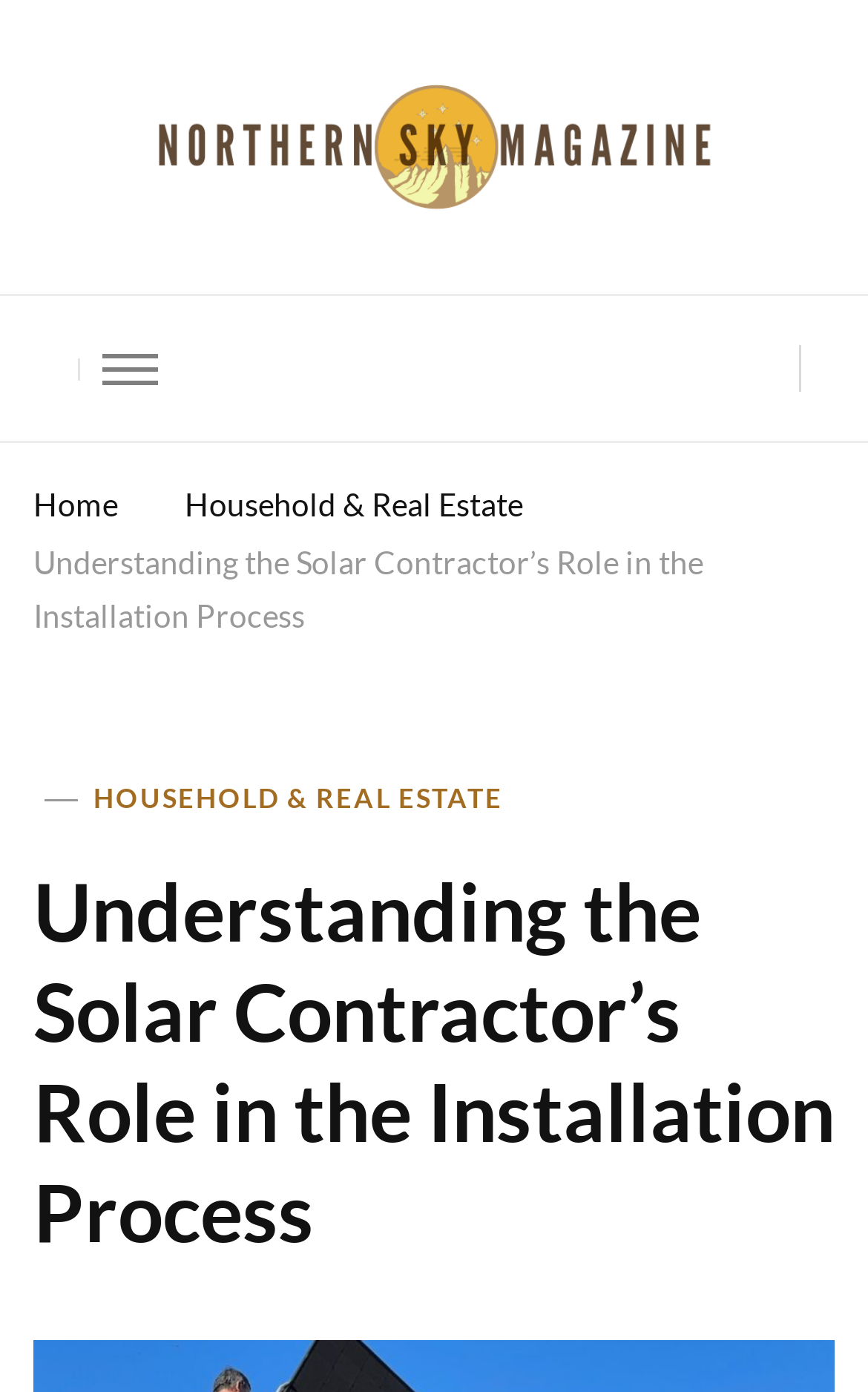Provide the bounding box coordinates for the UI element that is described by this text: "Northern Sky Magazine". The coordinates should be in the form of four float numbers between 0 and 1: [left, top, right, bottom].

[0.038, 0.163, 0.736, 0.225]